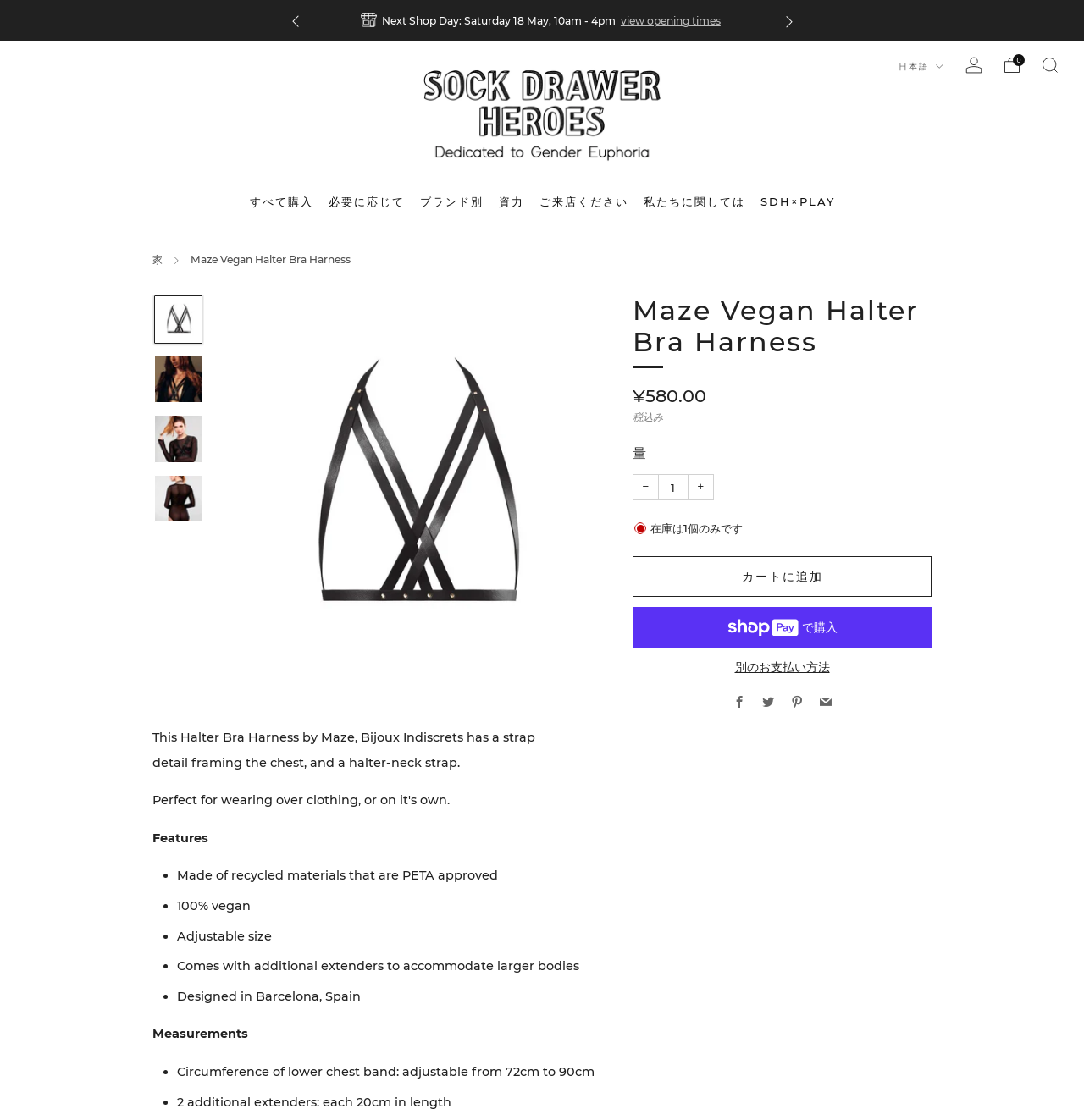Please locate the bounding box coordinates of the element that should be clicked to achieve the given instruction: "View opening times".

[0.134, 0.013, 0.226, 0.024]